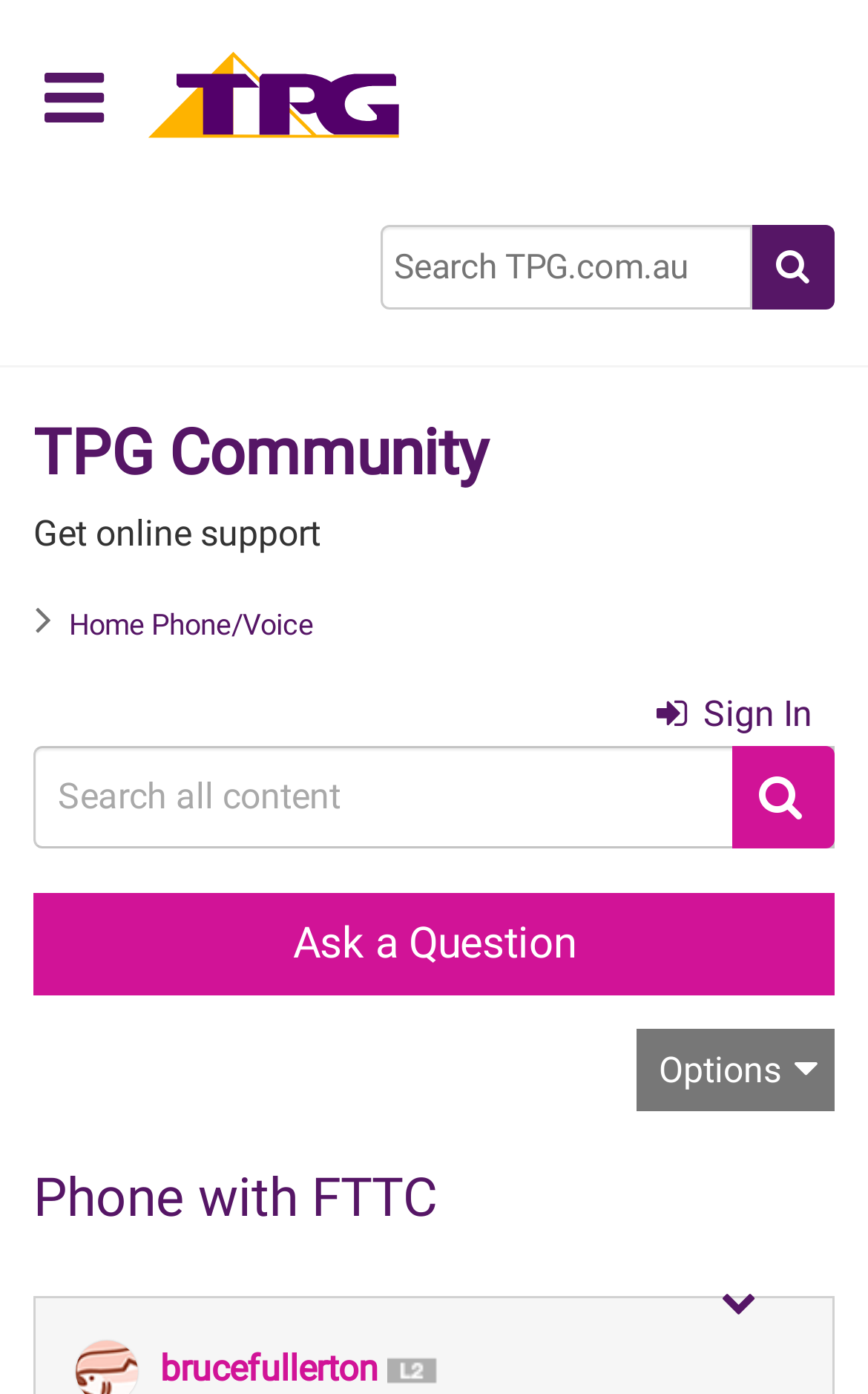Please mark the bounding box coordinates of the area that should be clicked to carry out the instruction: "Sign in".

[0.756, 0.491, 0.936, 0.535]